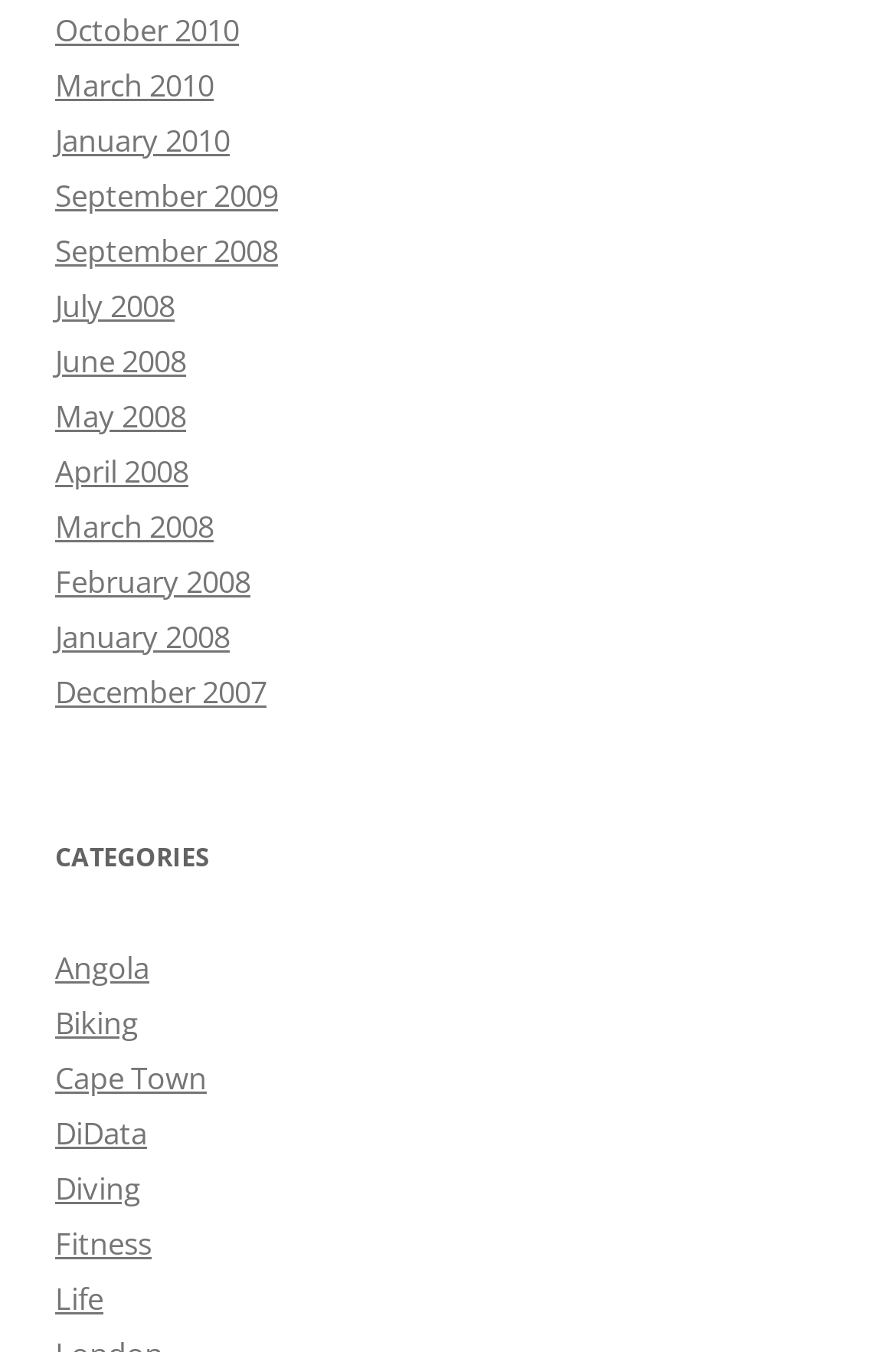Determine the bounding box coordinates for the UI element matching this description: "NEW YORK STATE OF WINEemotion".

None